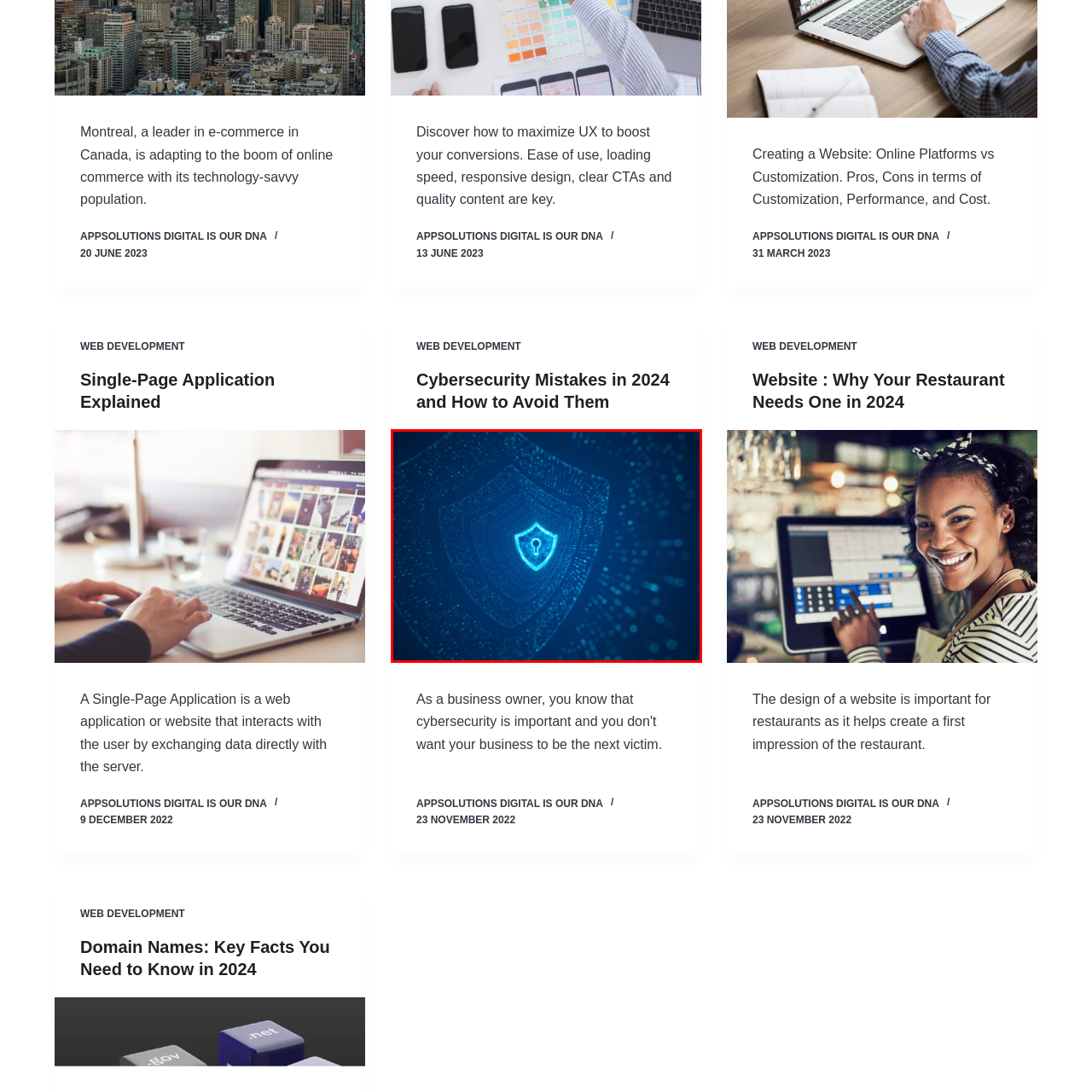Look at the image inside the red box and answer the question with a single word or phrase:
What is the main topic of the article associated with the image?

Cybersecurity mistakes